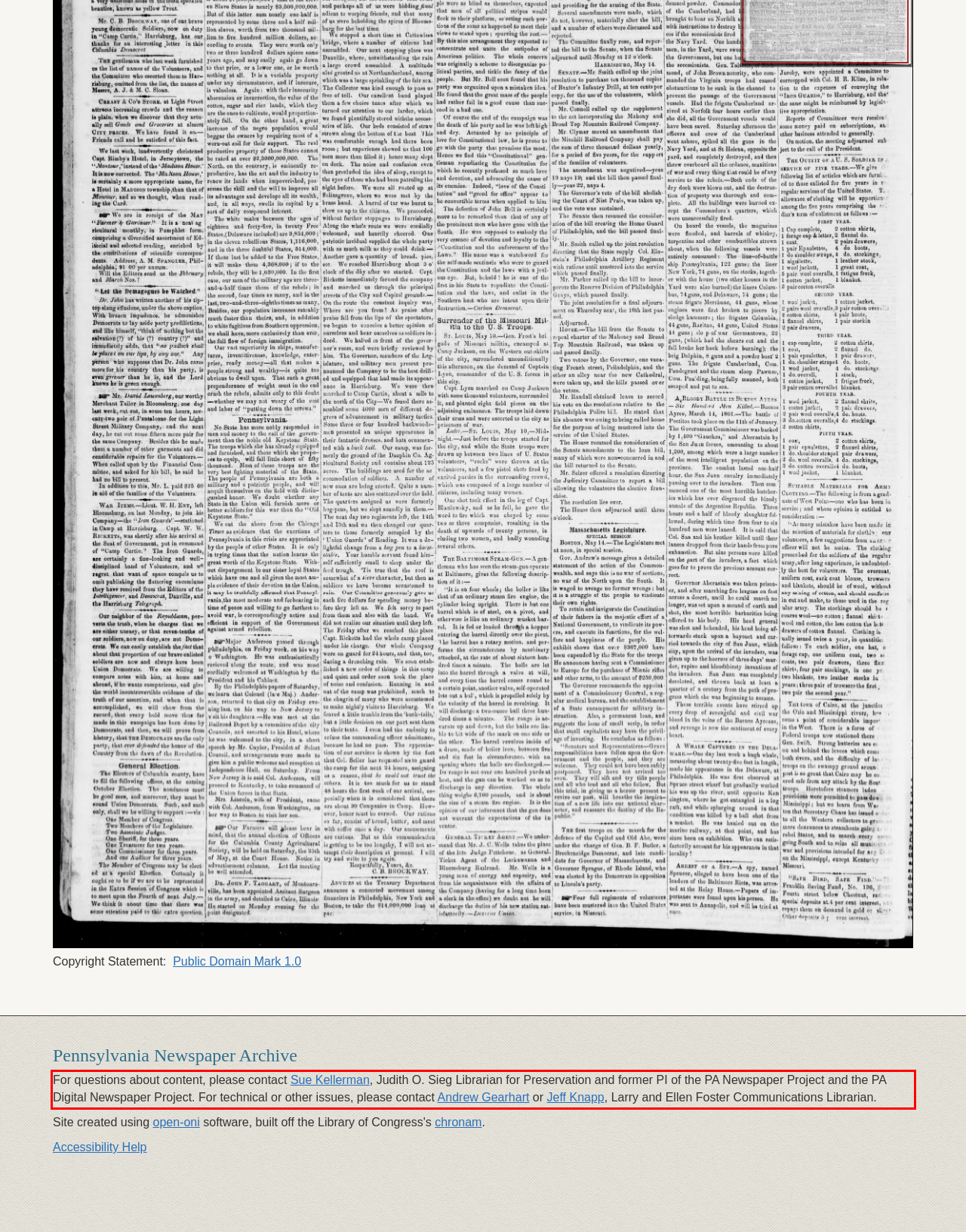Examine the webpage screenshot, find the red bounding box, and extract the text content within this marked area.

For questions about content, please contact Sue Kellerman, Judith O. Sieg Librarian for Preservation and former PI of the PA Newspaper Project and the PA Digital Newspaper Project. For technical or other issues, please contact Andrew Gearhart or Jeff Knapp, Larry and Ellen Foster Communications Librarian.